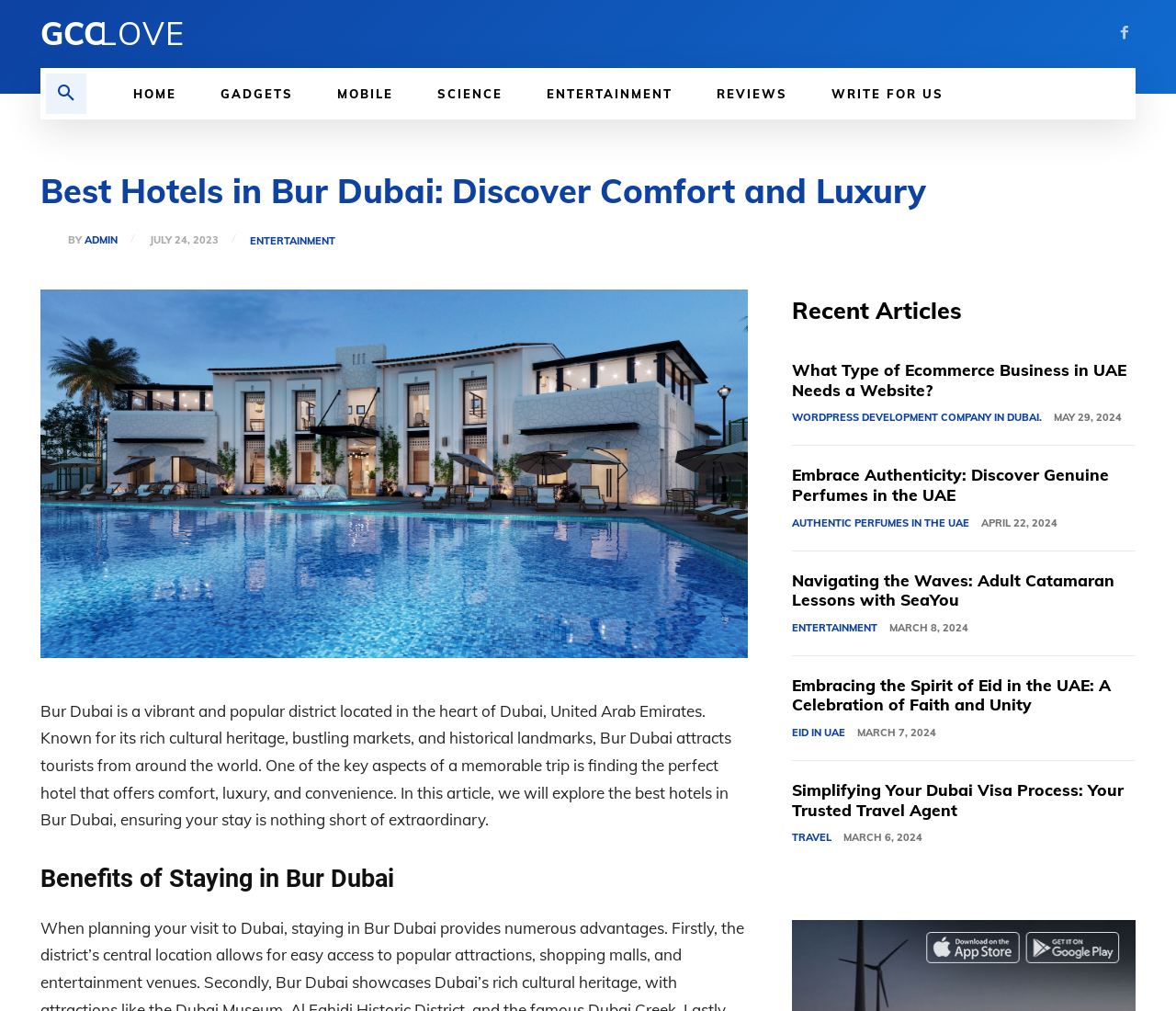Locate the bounding box coordinates of the element's region that should be clicked to carry out the following instruction: "Click the 'Search' button". The coordinates need to be four float numbers between 0 and 1, i.e., [left, top, right, bottom].

[0.039, 0.073, 0.073, 0.113]